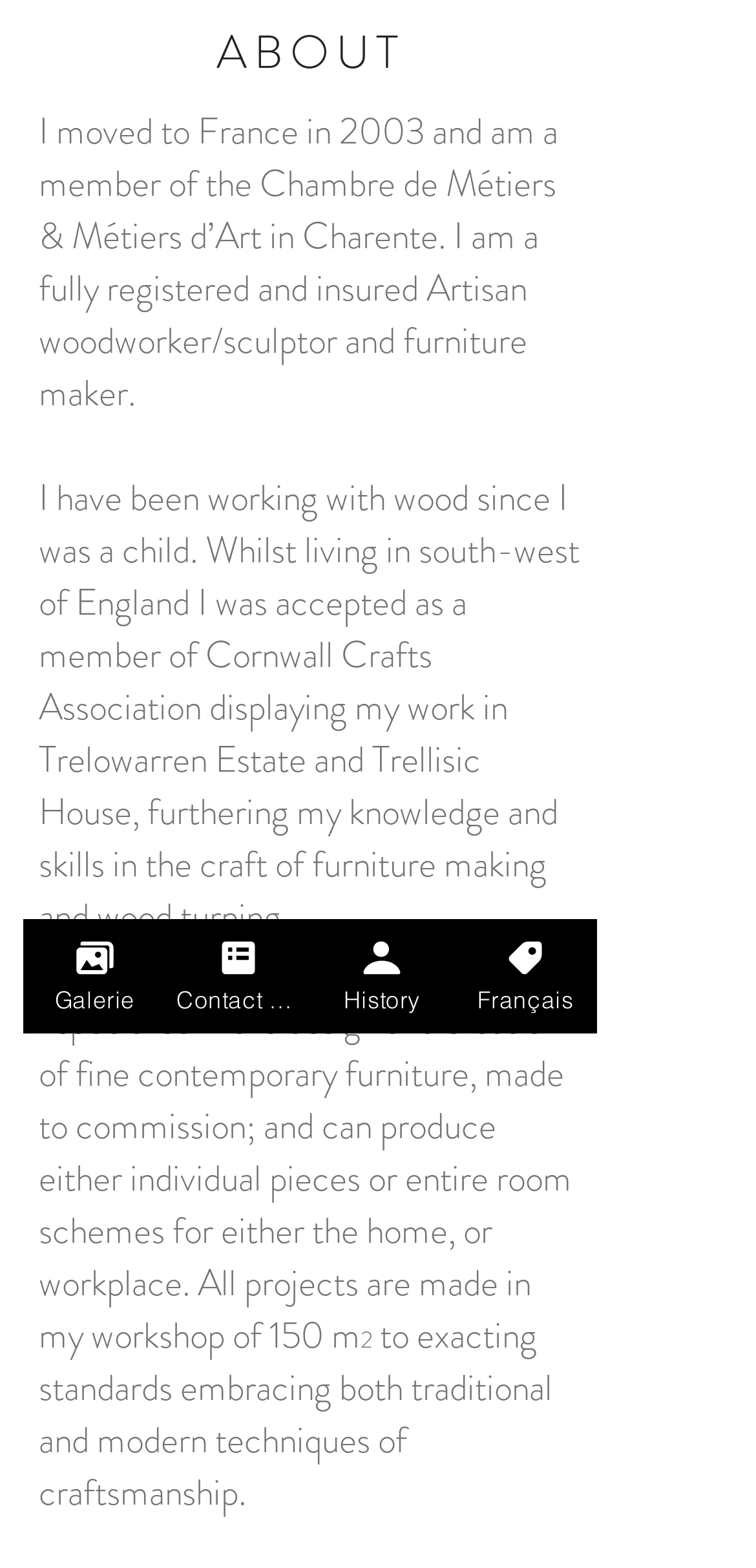What is the size of Robert Blackburn's workshop?
Based on the content of the image, thoroughly explain and answer the question.

Based on the static text '...made in my workshop of 150 m...' in the 'About' section, we can determine that the size of Robert Blackburn's workshop is 150 square meters.